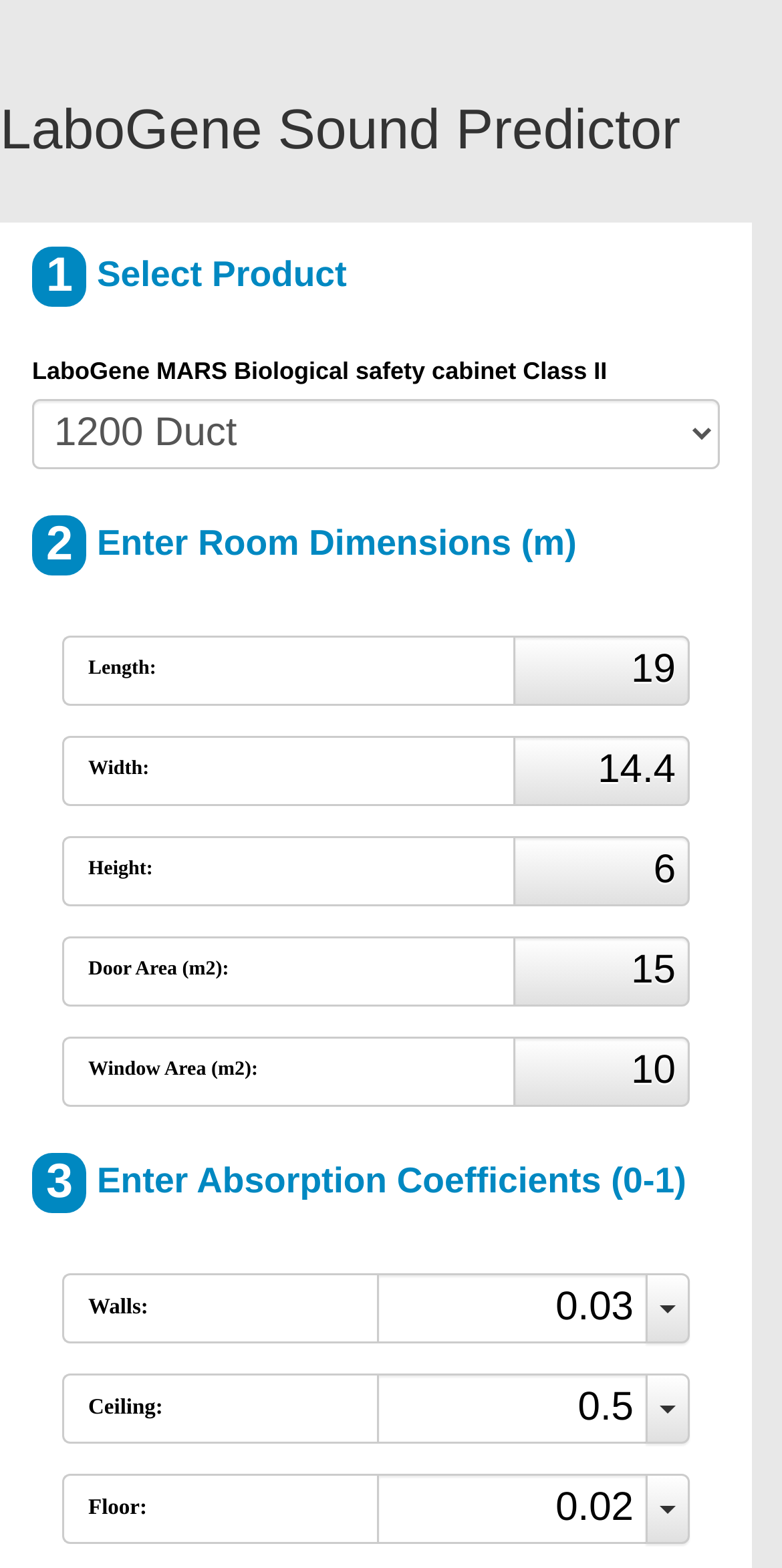What is the default door area of the room?
Based on the image, please offer an in-depth response to the question.

The default door area of the room is 15, which is indicated by the spinbutton with the label 'Door Area (m2):' in the '2 Enter Room Dimensions (m)' section.